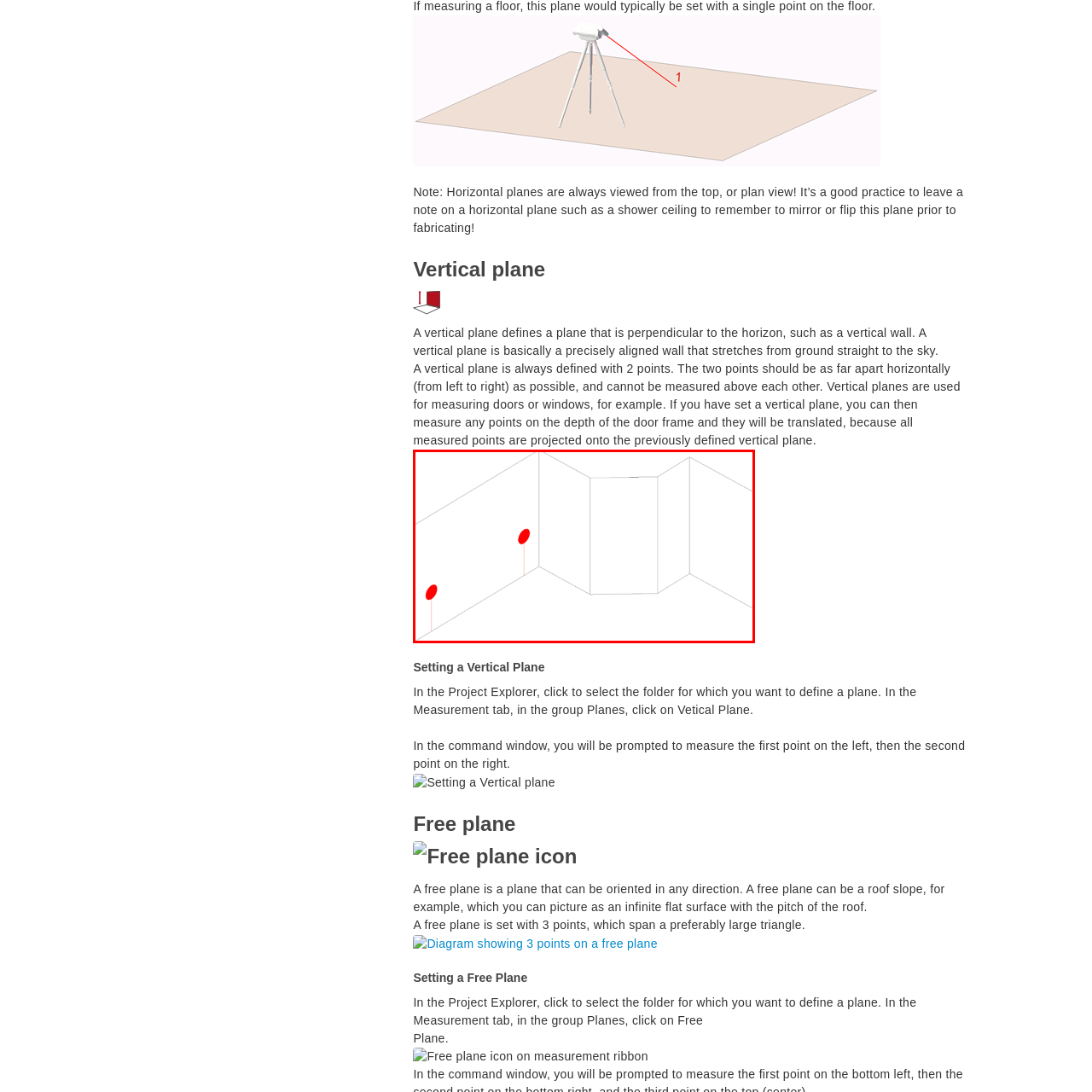Direct your attention to the area enclosed by the green rectangle and deliver a comprehensive answer to the subsequent question, using the image as your reference: 
What does the diagram aid users in understanding?

The diagram effectively conveys the concept of vertical planes, aiding users in understanding how to define and utilize these planes in their projects, which is essential for architectural design.